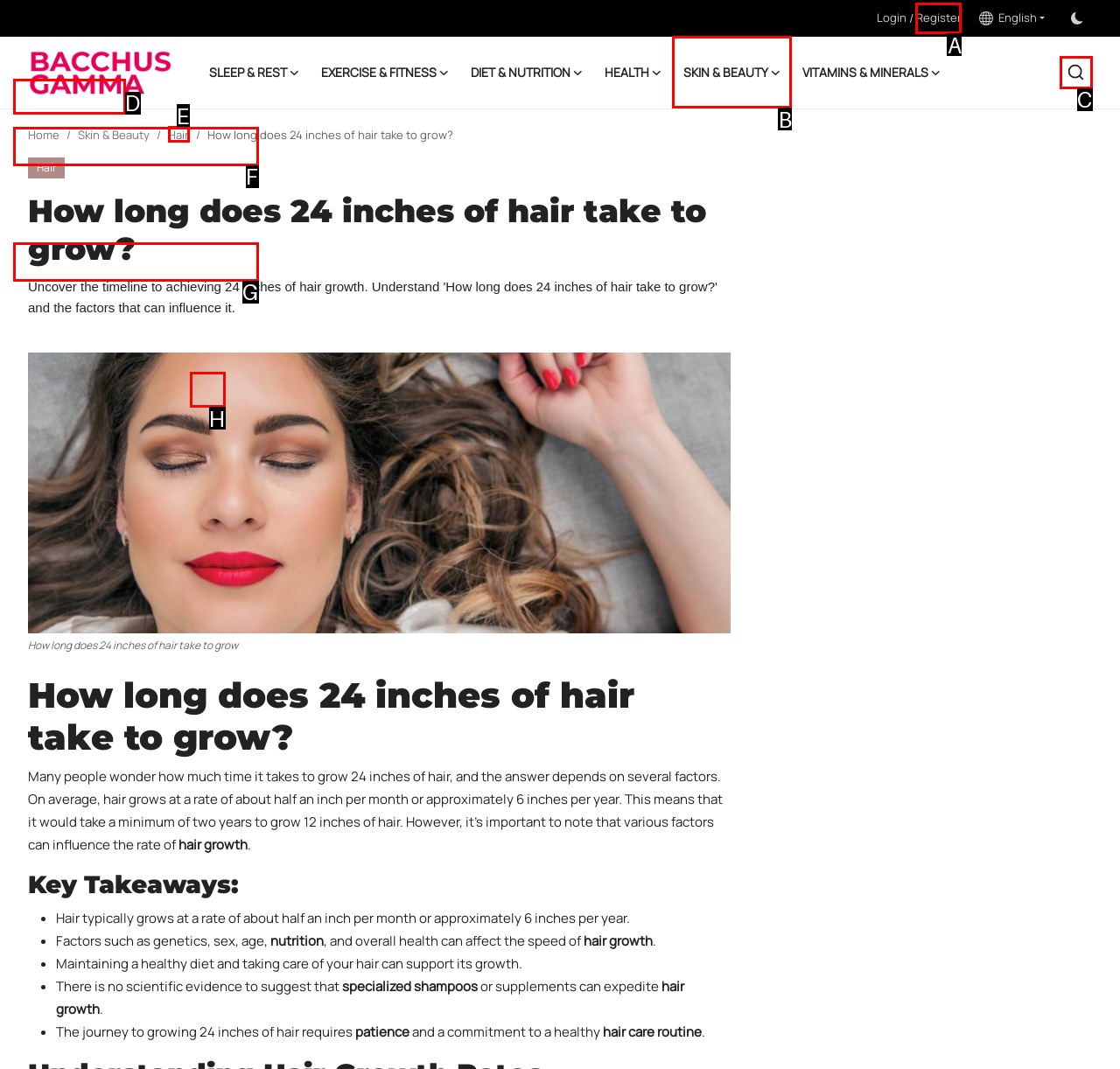From the given choices, which option should you click to complete this task: Submit your search query? Answer with the letter of the correct option.

None